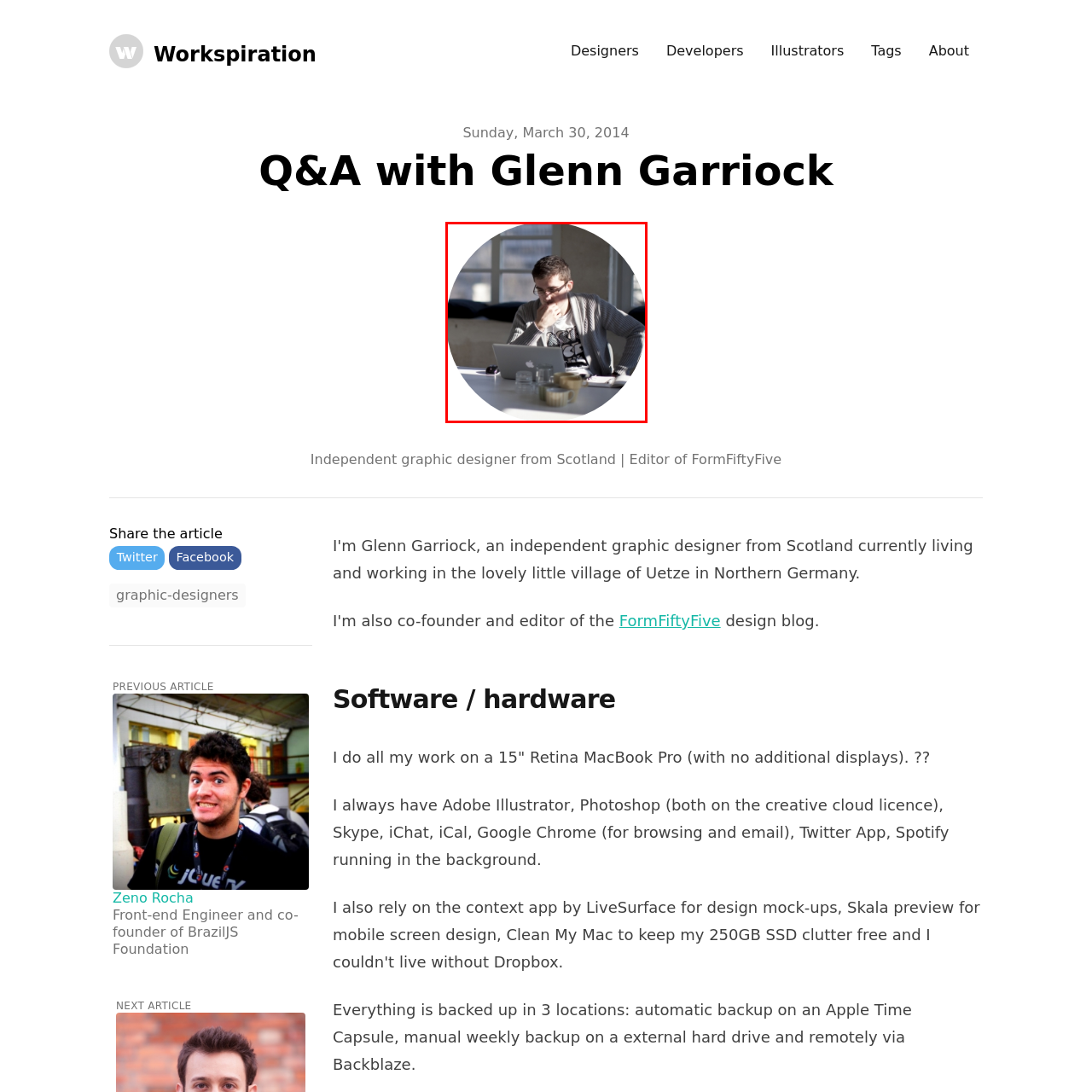Generate an in-depth caption for the image segment highlighted with a red box.

The image features a focused graphic designer, presumably Glenn Garriock, engaged in work at a minimalist workspace. He is seated at a table with a laptop open in front of him, dressed casually in a graphic t-shirt and a light cardigan, which suggests a relaxed yet professional environment. The sunlight streams in through large windows in the background, illuminating his concentrated expression as he considers his next move. Various containers, possibly for beverages, are placed on the table, adding to the casual, creative atmosphere of the space. This scene encapsulates the essence of a dedicated designer's workflow and the ambiance of an inspiring studio.